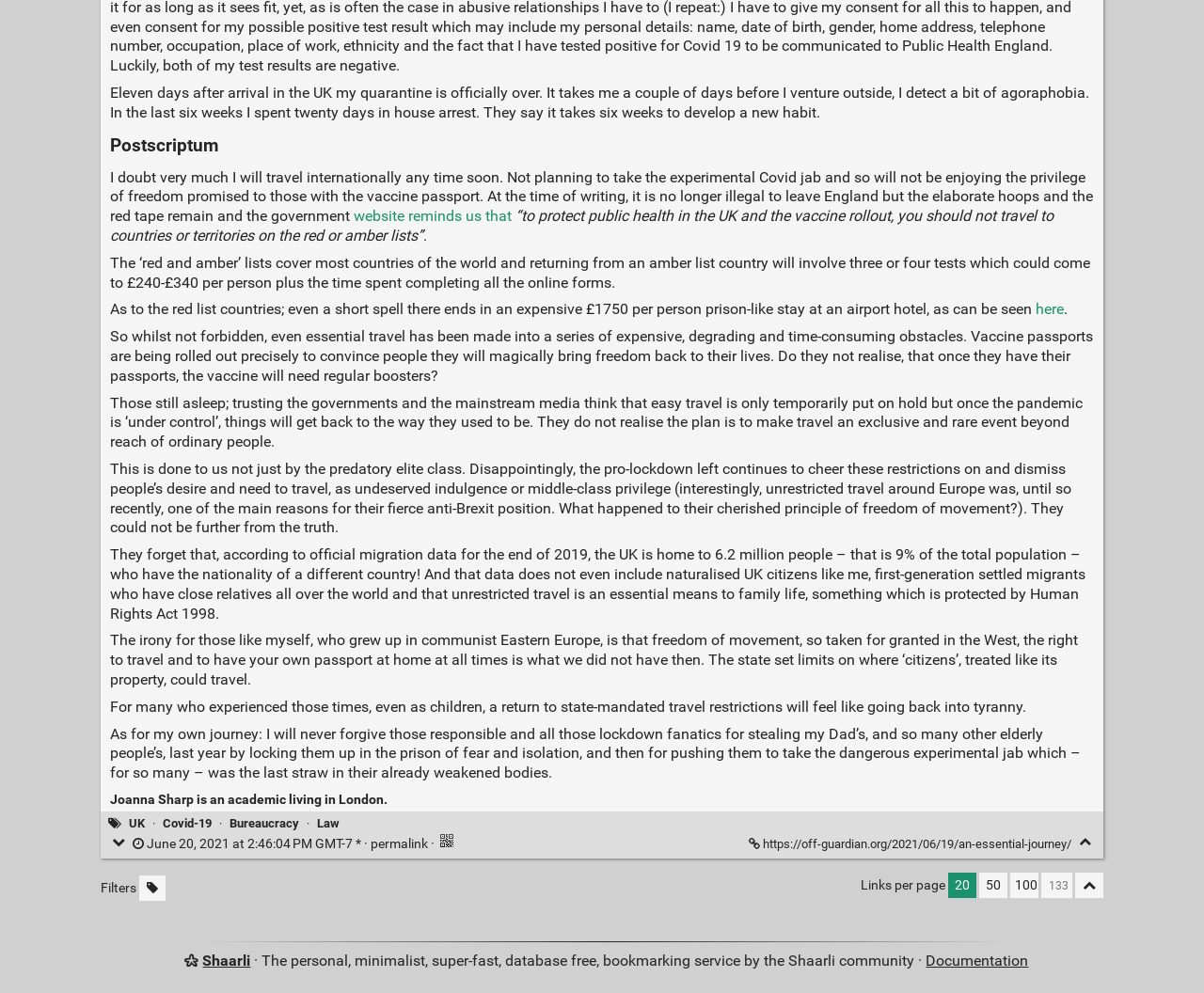Please provide a one-word or phrase answer to the question: 
What is the author of the article?

Joanna Sharp